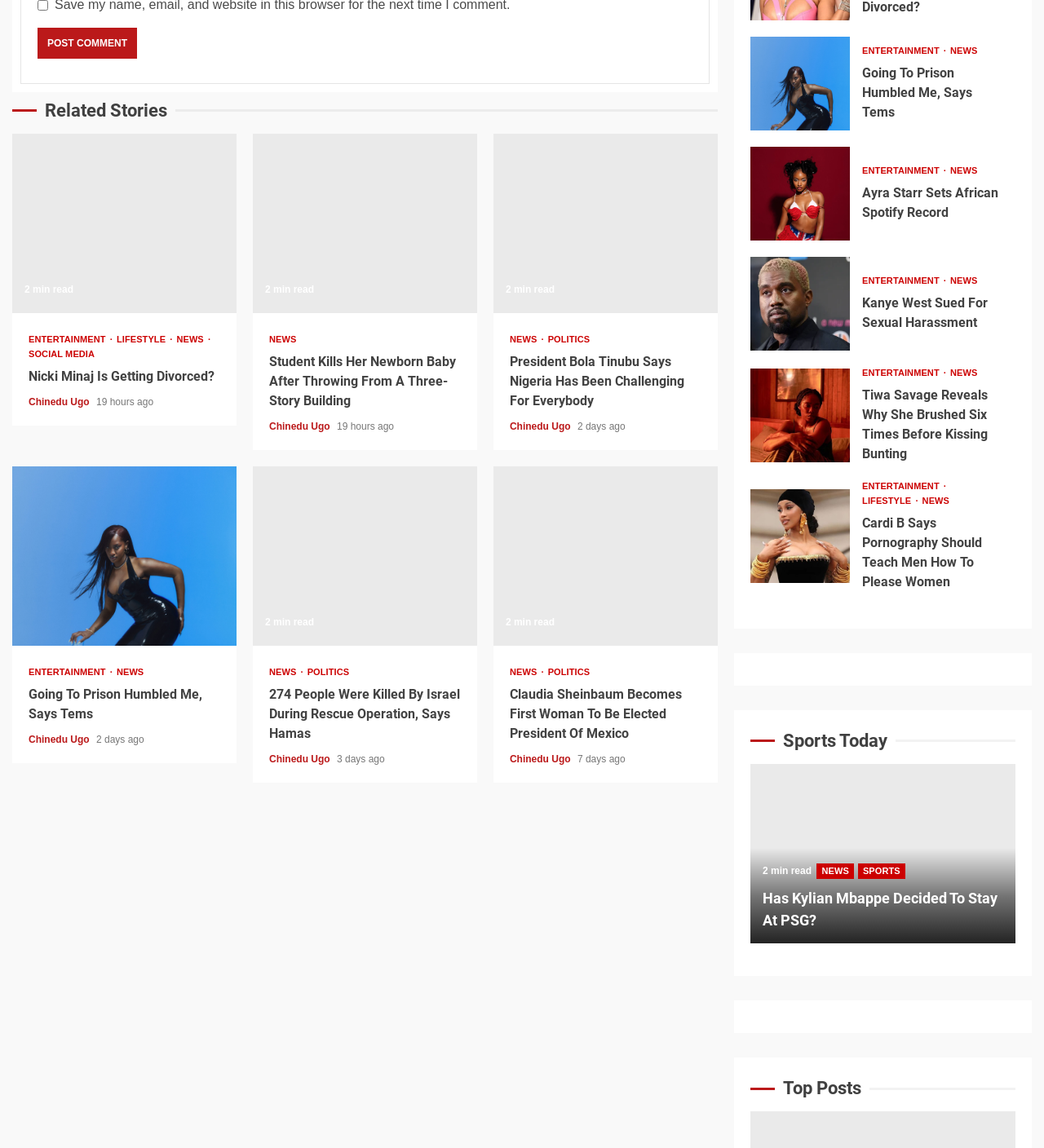Locate the bounding box of the UI element based on this description: "Nicki Minaj Is Getting Divorced?". Provide four float numbers between 0 and 1 as [left, top, right, bottom].

[0.027, 0.321, 0.205, 0.334]